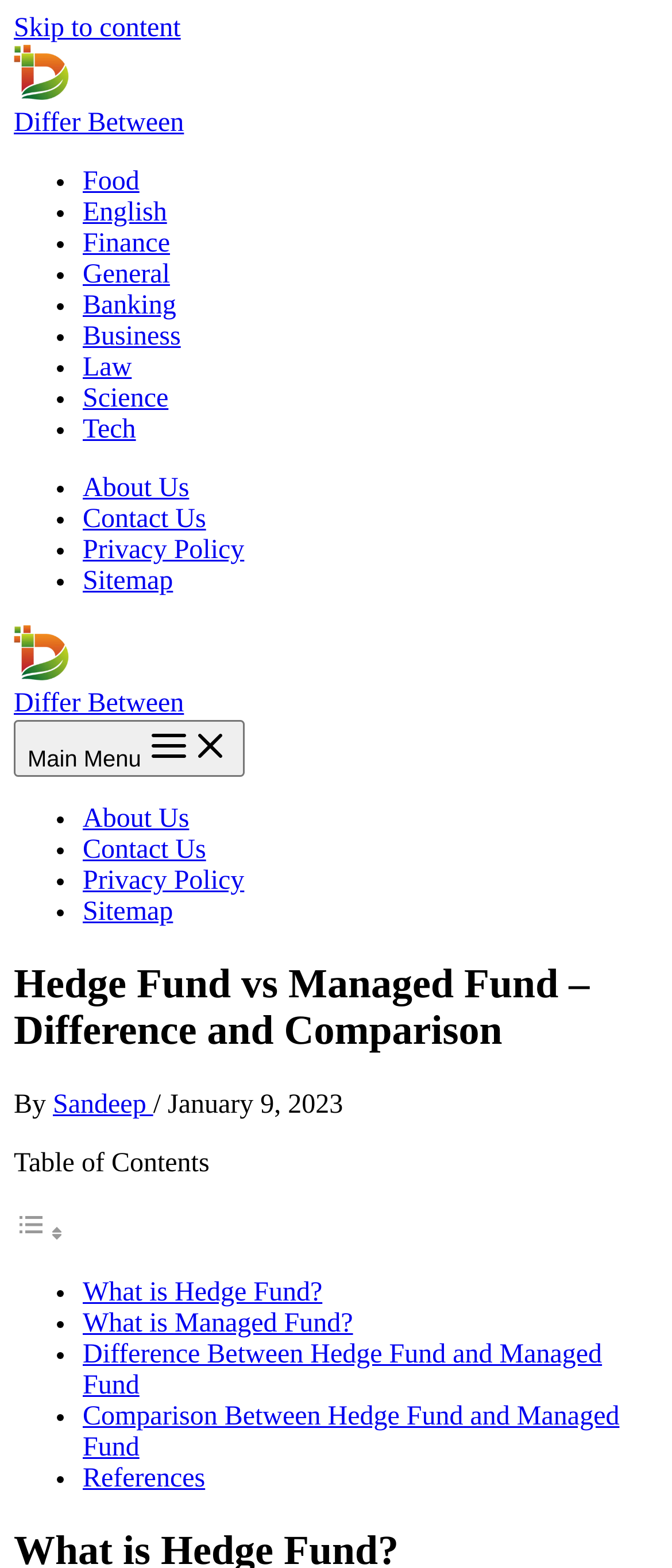Please provide the bounding box coordinates for the element that needs to be clicked to perform the instruction: "Read about 'What is Hedge Fund?'". The coordinates must consist of four float numbers between 0 and 1, formatted as [left, top, right, bottom].

[0.123, 0.815, 0.48, 0.834]